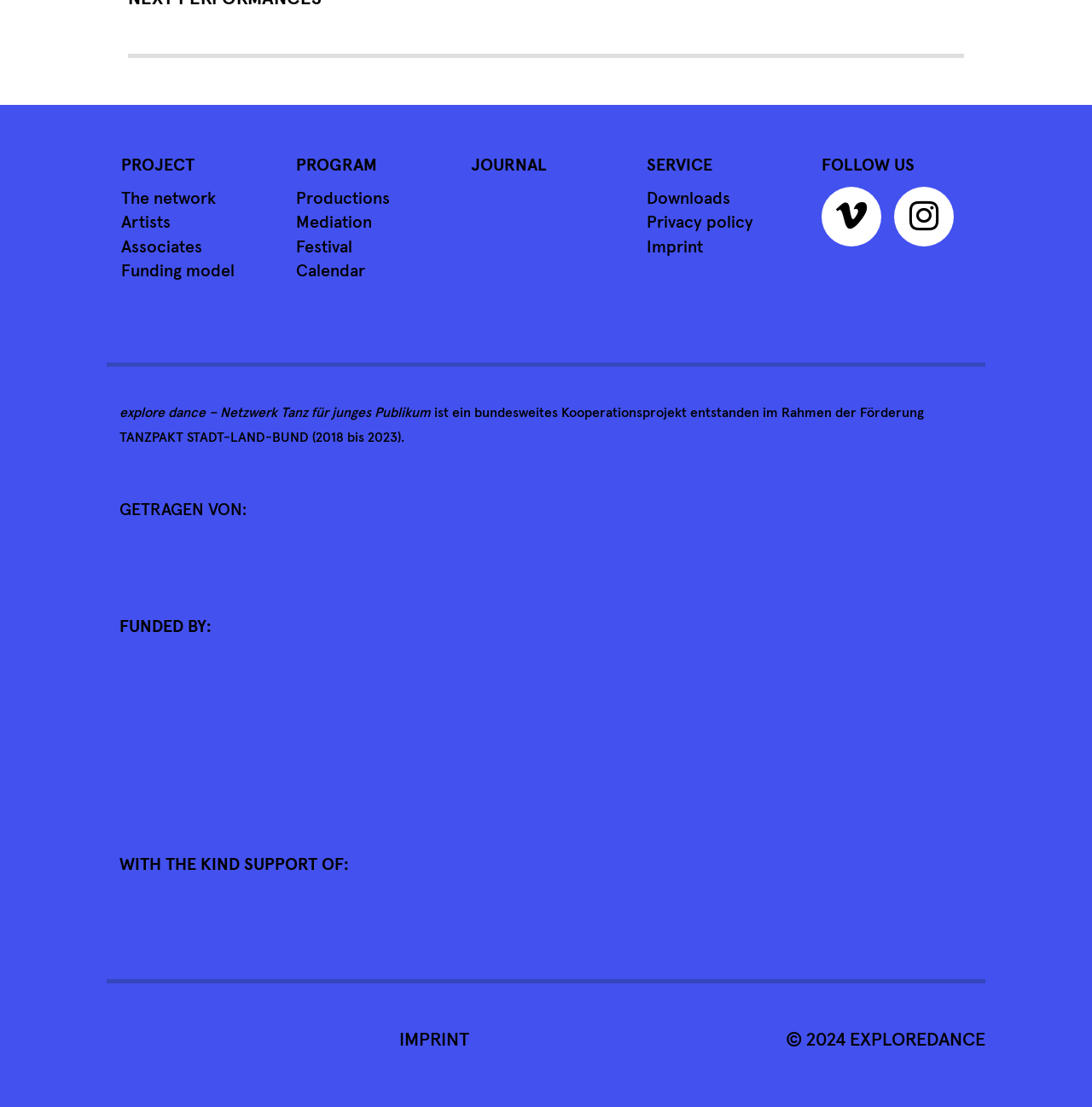What is the copyright year of the website?
Answer the question based on the image using a single word or a brief phrase.

2024